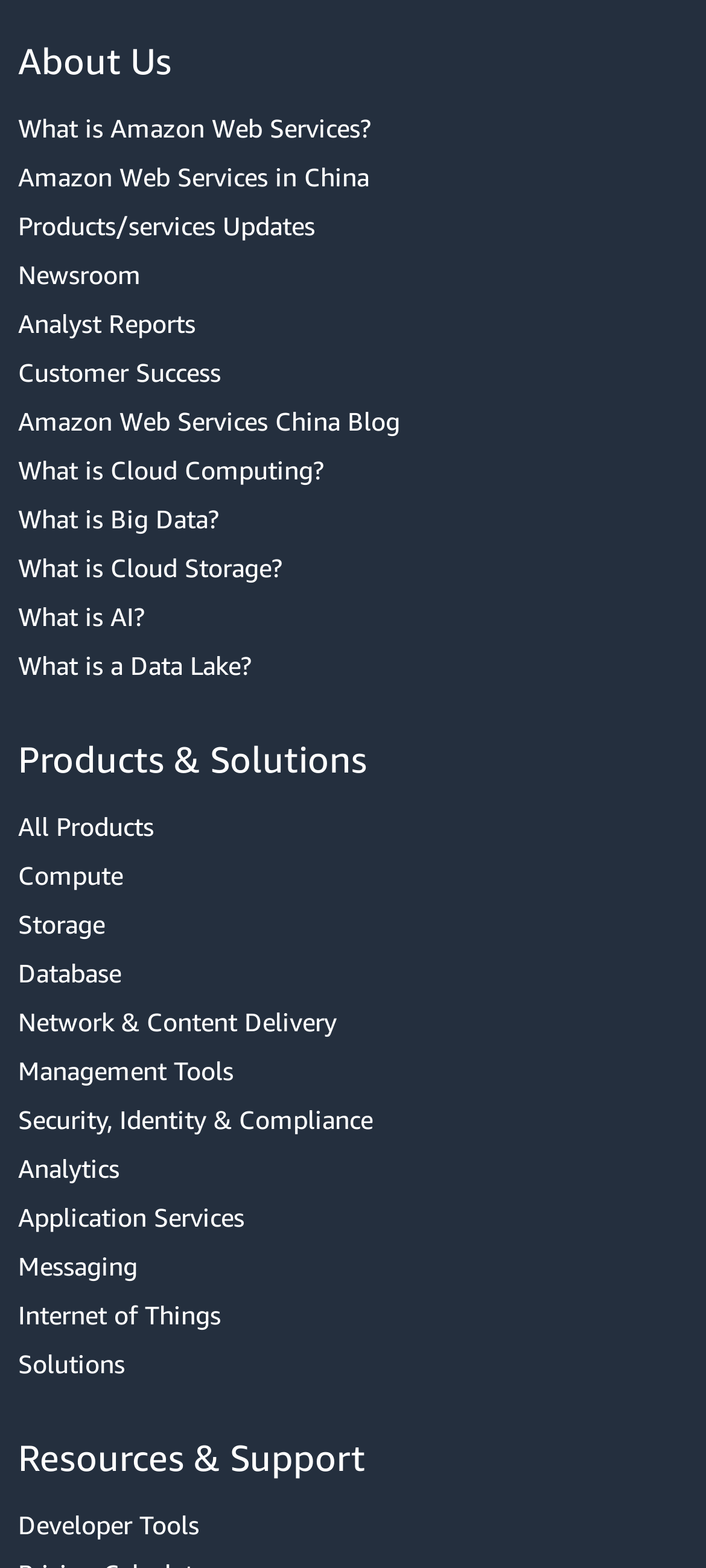How many links are related to data on this webpage?
Using the visual information, respond with a single word or phrase.

3